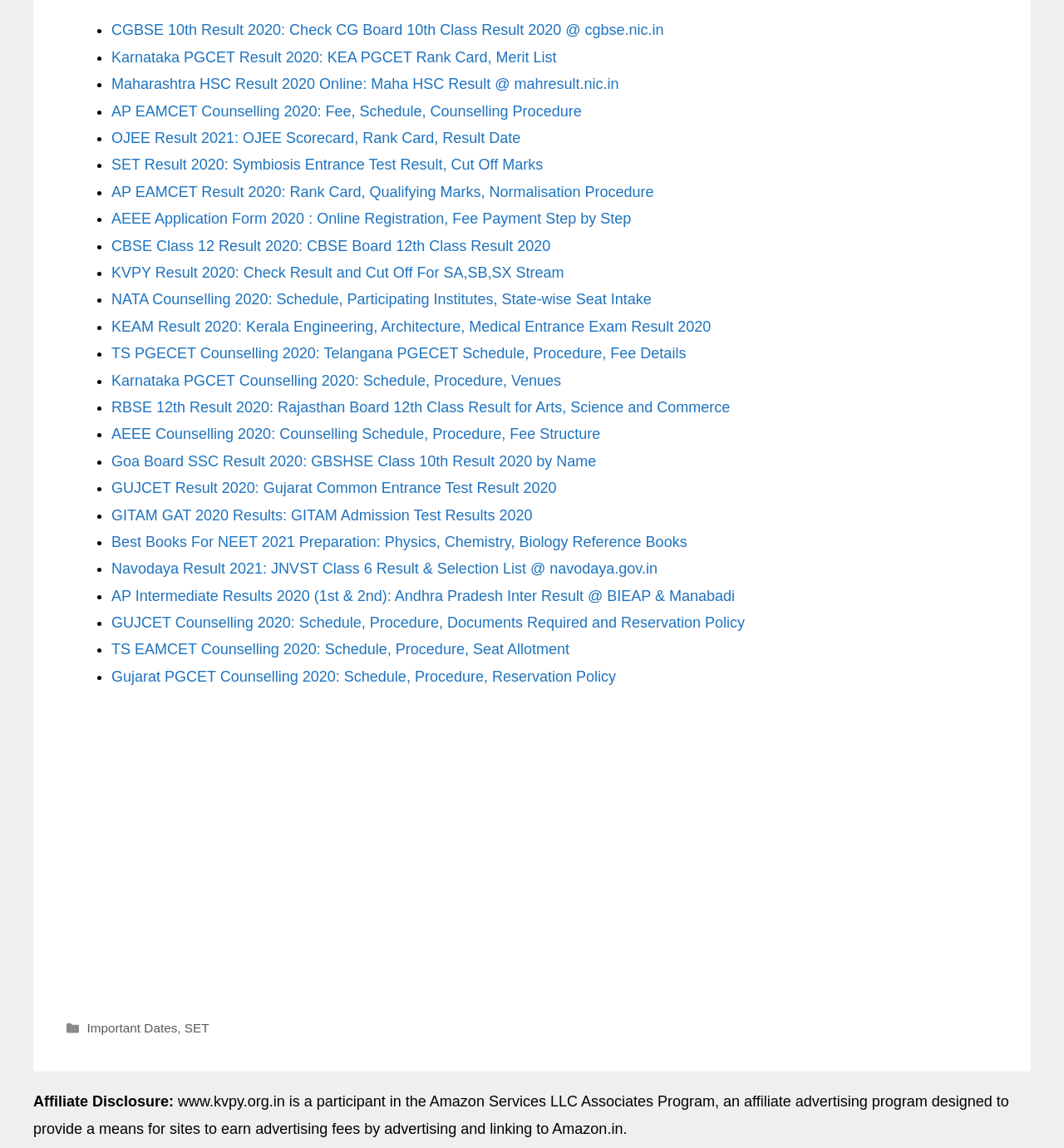Please provide a brief answer to the question using only one word or phrase: 
What is the last link on the webpage?

Gujarat PGCET Counselling 2020